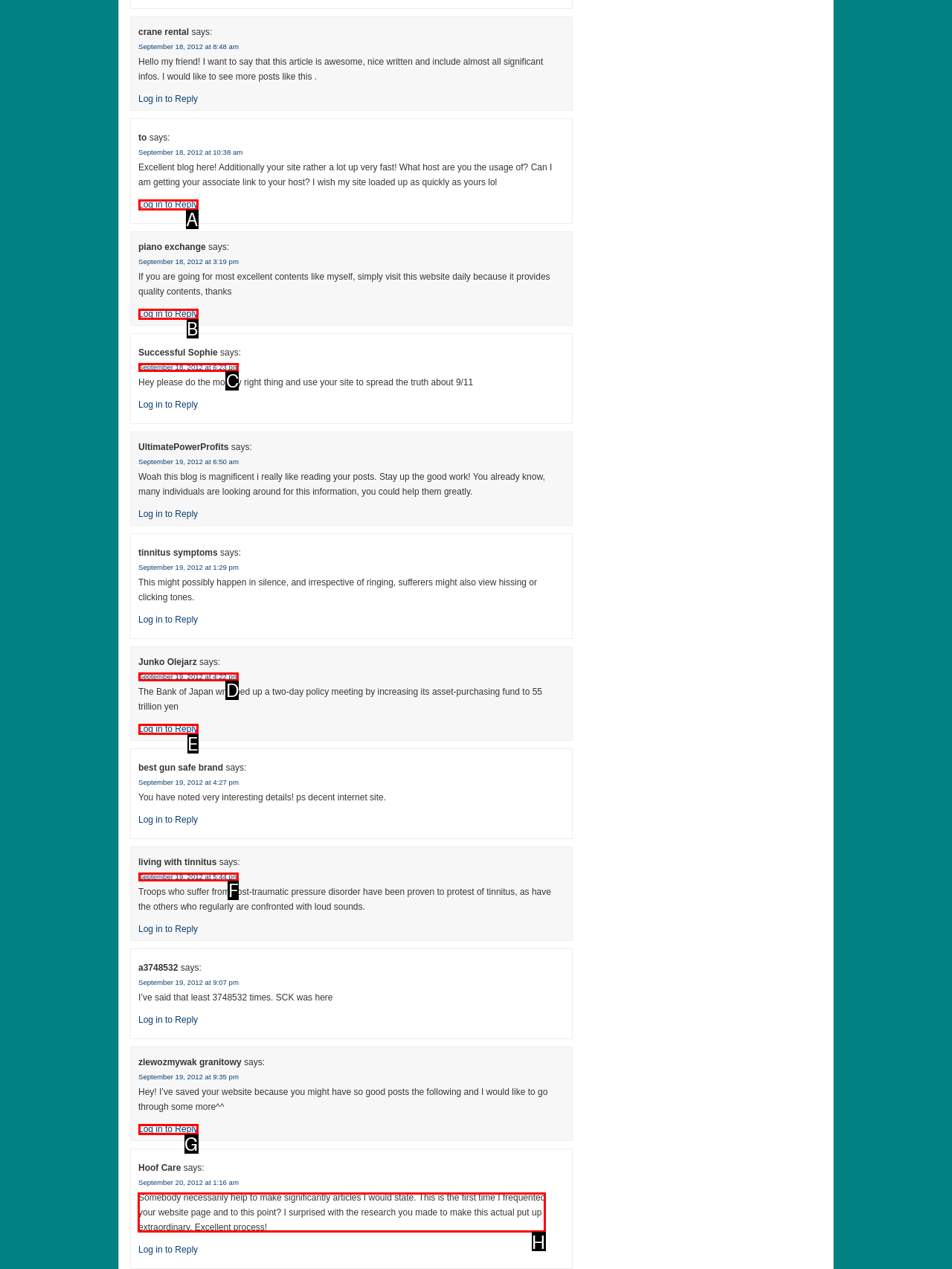Out of the given choices, which letter corresponds to the UI element required to Read the comment from Hoof Care? Answer with the letter.

H